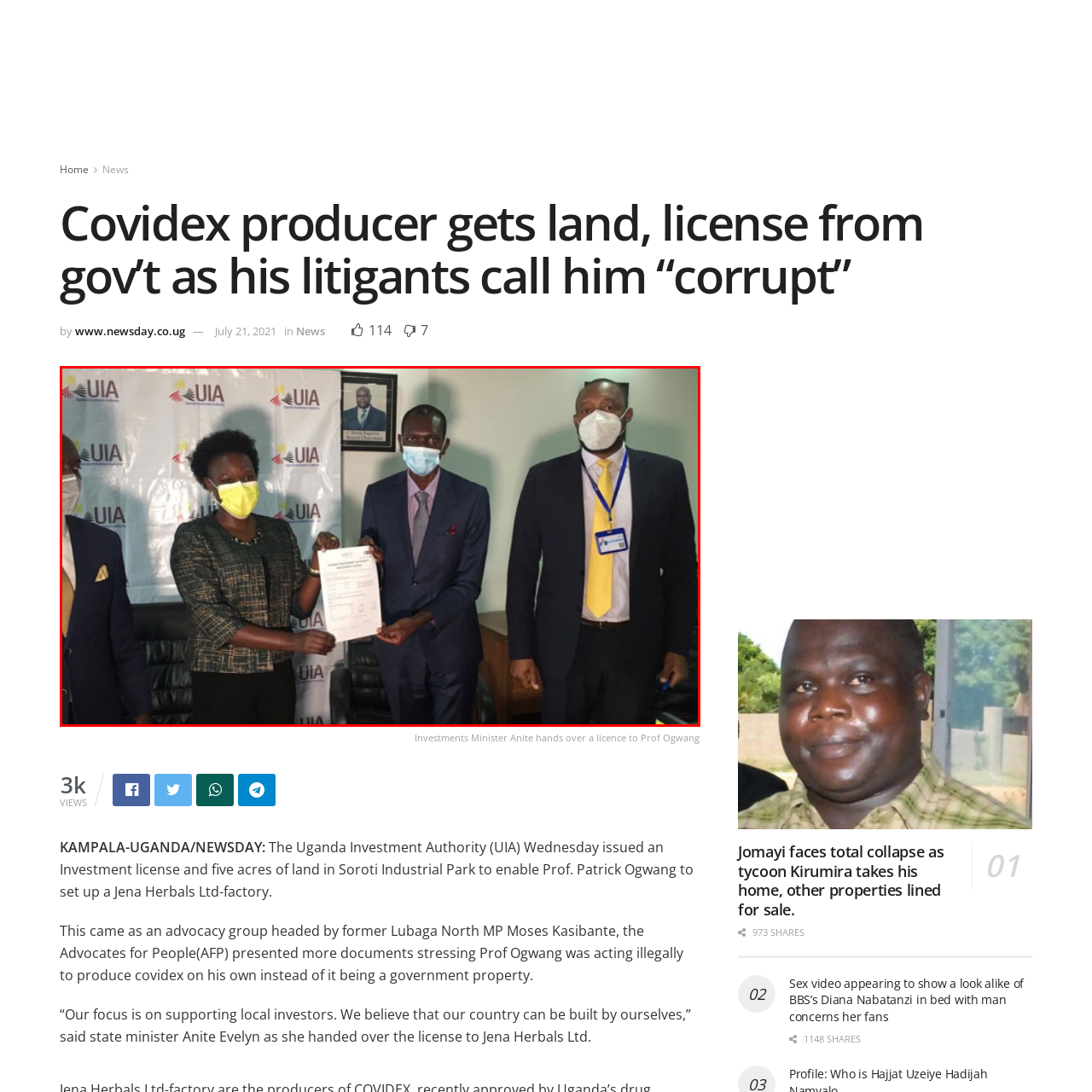Describe extensively the image that is contained within the red box.

In a significant moment captured on July 21, 2021, a government official hands over an investment license and land allocation to Professor Patrick Ogwang, the producer of Covidex, a COVID-19 treatment. The scene is set in a formal office environment, adorned with the Uganda Investment Authority (UIA) branding prominently displayed in the background. Professor Ogwang stands in a suit, visibly engaged as he receives the document, while a second official, dressed in a stylish jacket, closely observes the exchange. This moment highlights a crucial step in promoting local investments, as expressed by the officials present, reflecting Uganda's commitment to supporting local entrepreneurs amidst ongoing discussions regarding the legitimacy of Covidex's production. The image encapsulates a blend of formal recognition and community investment in Uganda's healthcare landscape.